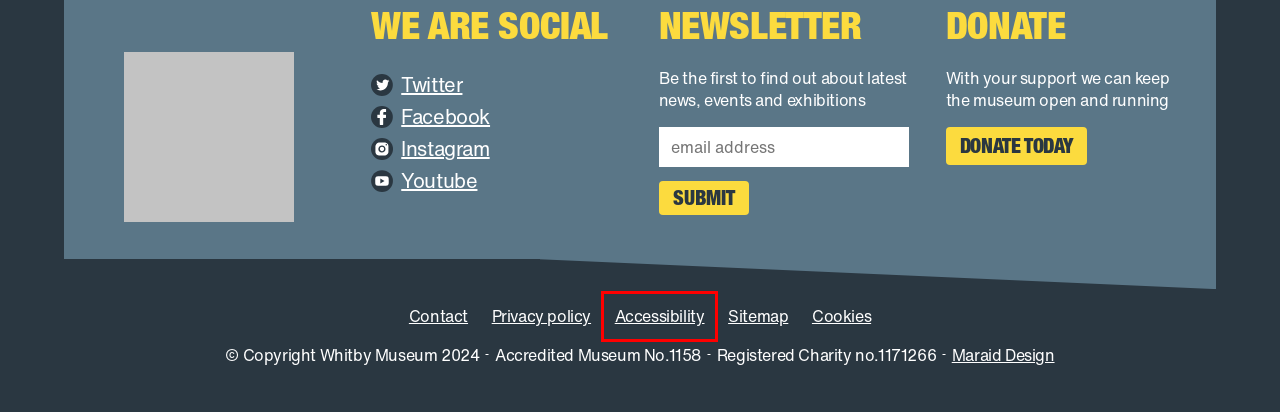Look at the screenshot of a webpage where a red bounding box surrounds a UI element. Your task is to select the best-matching webpage description for the new webpage after you click the element within the bounding box. The available options are:
A. Contact - Whitby Museum
B. Donate - Whitby Museum
C. Privacy Policy - Whitby Museum
D. Sitemap - Whitby Museum
E. Web Design Leeds and Glasgow and Website Development Glasgow and Leeds - Maraid Design
F. Accessibility - Whitby Museum
G. News - Whitby Museum
H. Visit - Whitby Museum

F